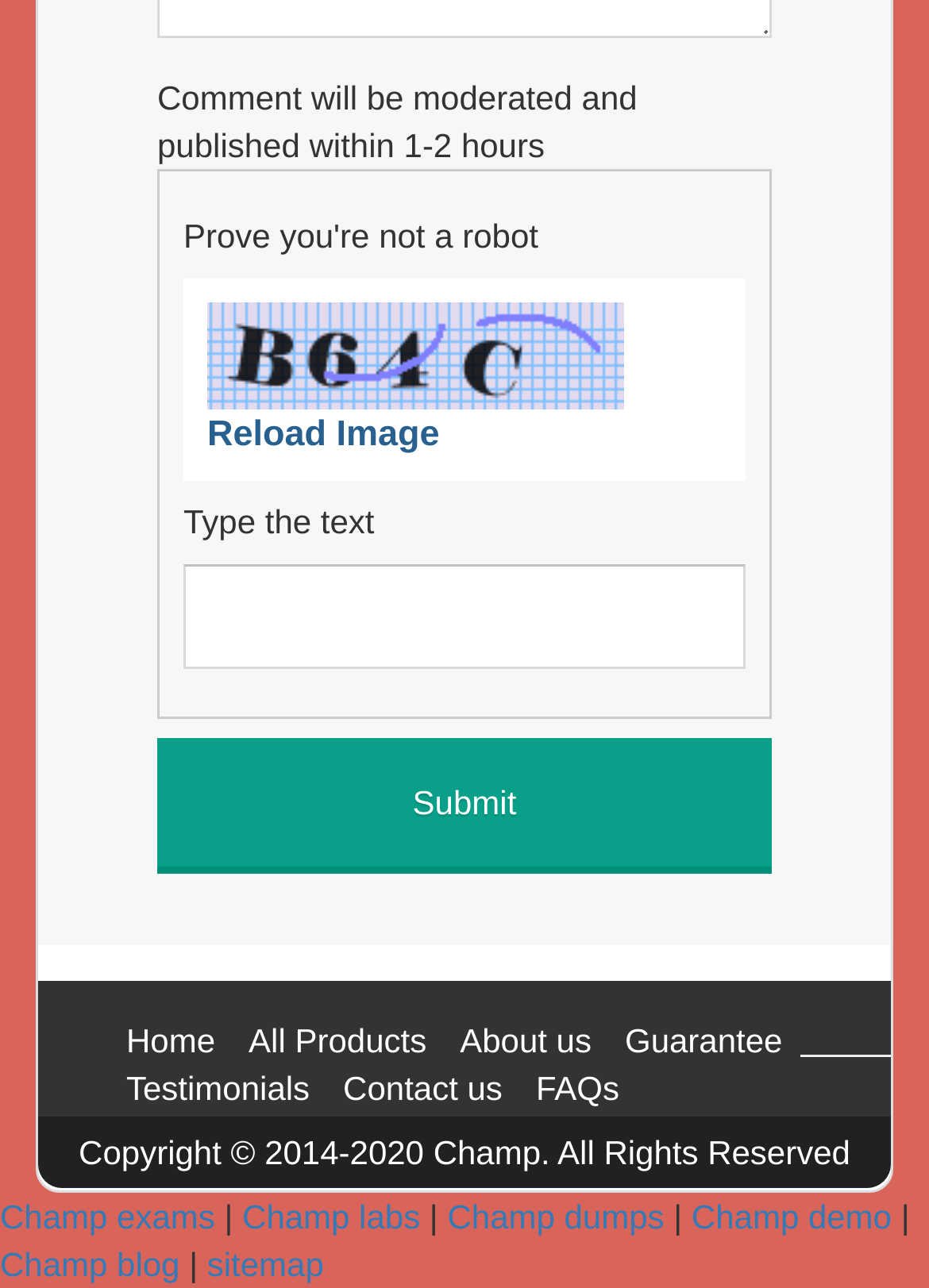Identify the bounding box for the described UI element: "Champ demo".

[0.744, 0.93, 0.96, 0.959]